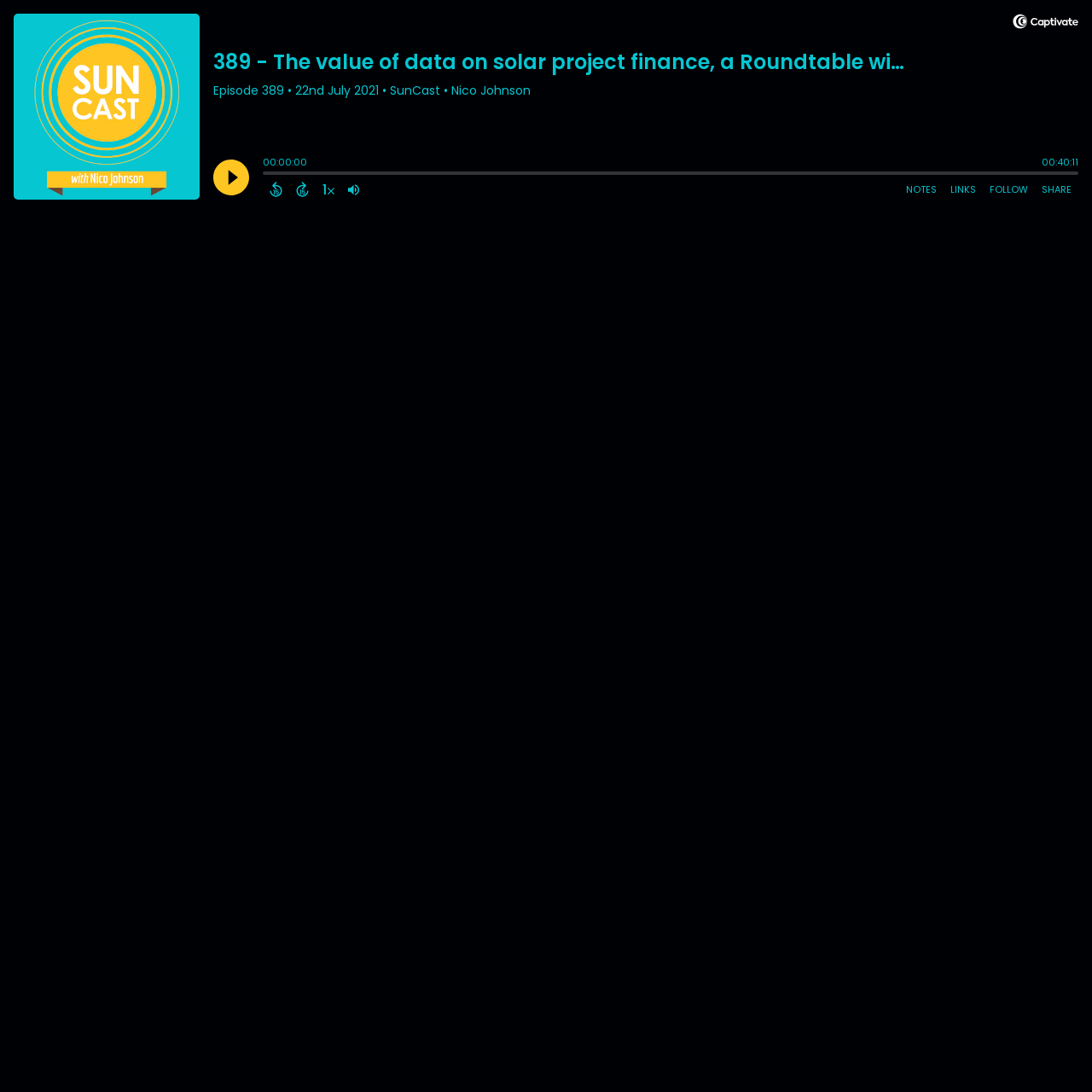Identify the coordinates of the bounding box for the element that must be clicked to accomplish the instruction: "Open Shownotes".

[0.823, 0.164, 0.864, 0.183]